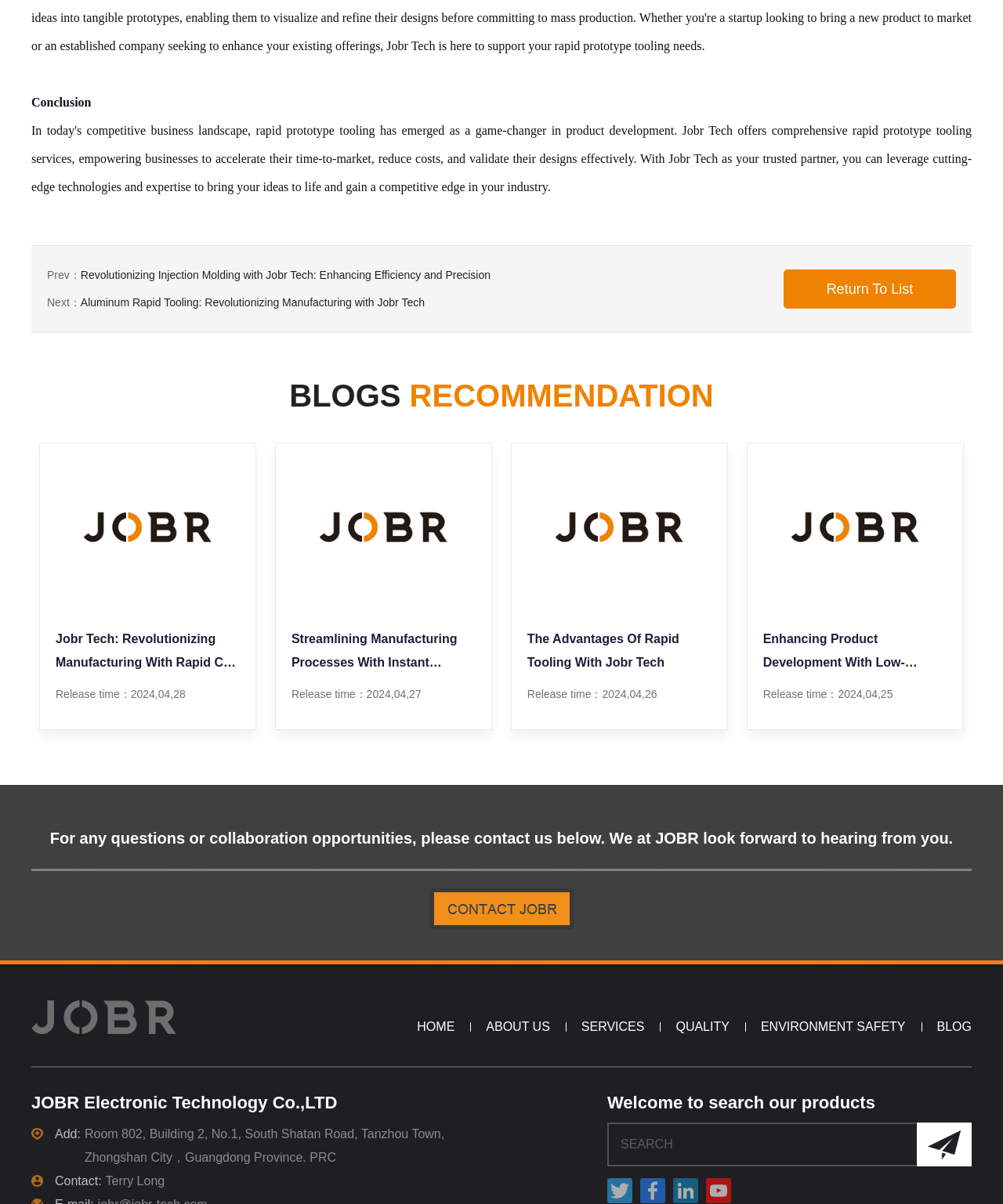Refer to the image and provide a thorough answer to this question:
What is the title of the blog recommendation section?

I found the title of the blog recommendation section by looking at the heading element with the text 'BLOGS RECOMMENDATION' at the top of the webpage.